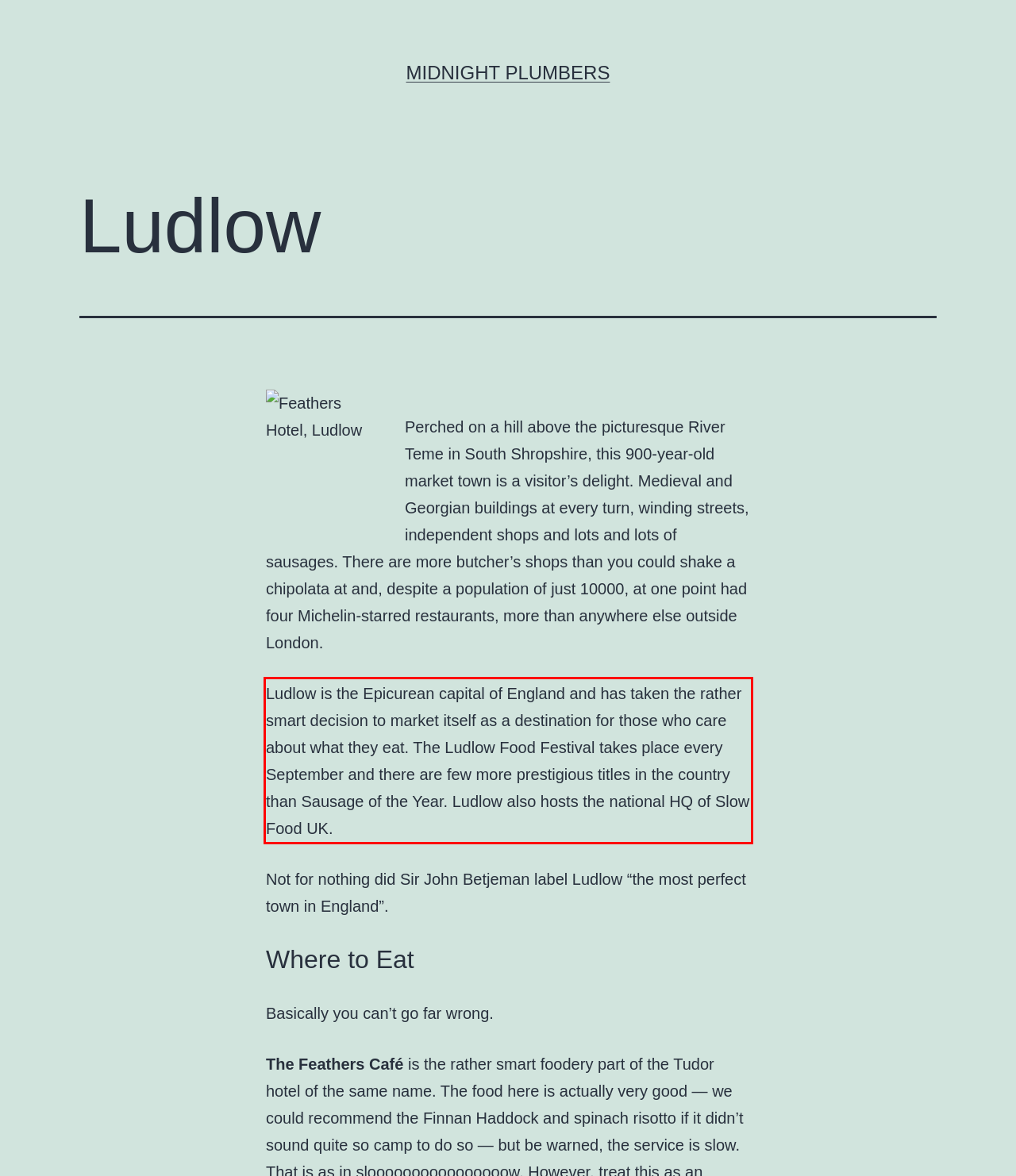Please extract the text content from the UI element enclosed by the red rectangle in the screenshot.

Ludlow is the Epicurean capital of England and has taken the rather smart decision to market itself as a destination for those who care about what they eat. The Ludlow Food Festival takes place every September and there are few more prestigious titles in the country than Sausage of the Year. Ludlow also hosts the national HQ of Slow Food UK.